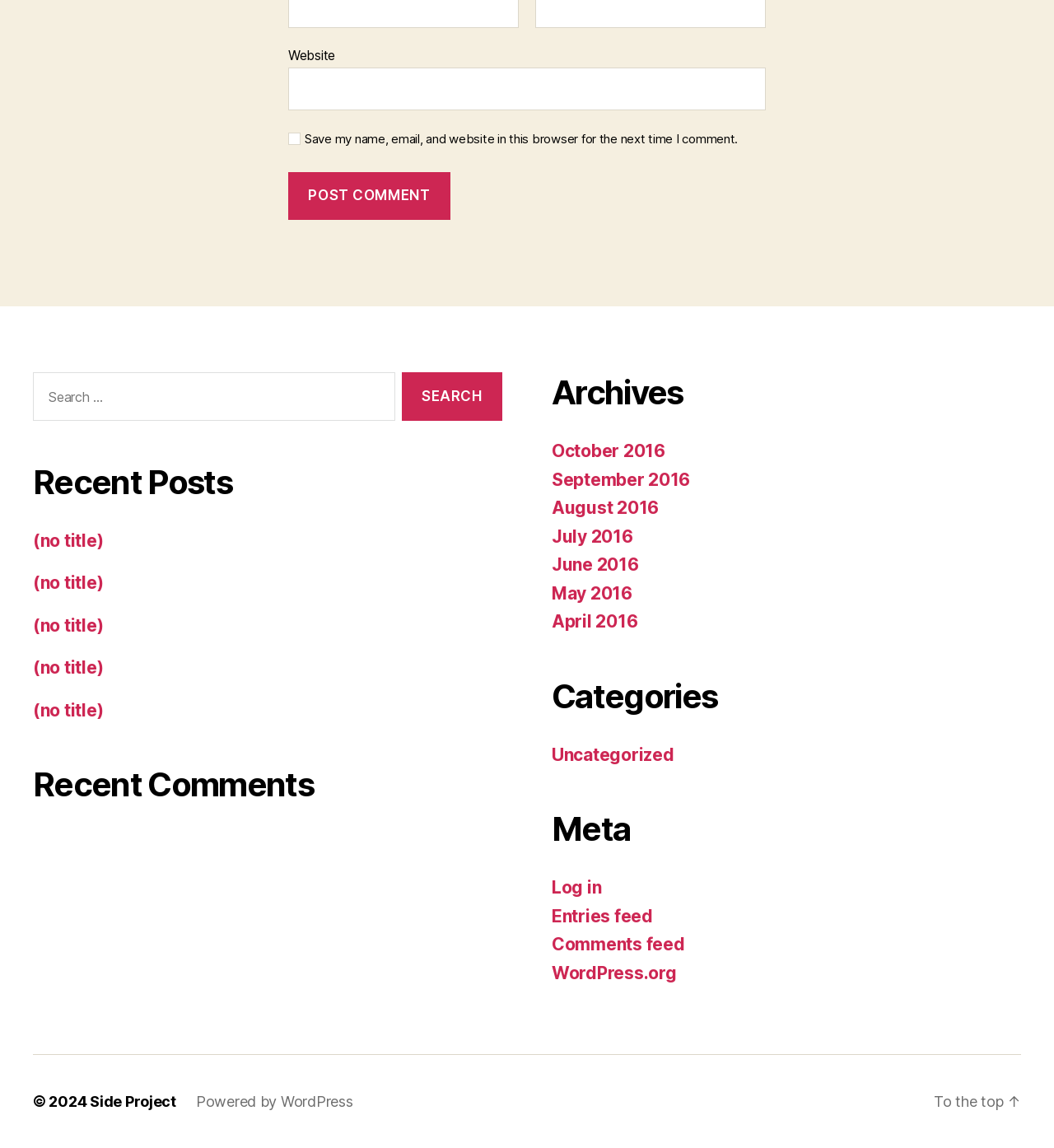Using the information in the image, give a comprehensive answer to the question: 
What is the category of the post linked by '(no title)'?

The link '(no title)' is located under the 'Recent Posts' section, and there is a category link 'Uncategorized' on the website. This suggests that the post linked by '(no title)' belongs to the 'Uncategorized' category.